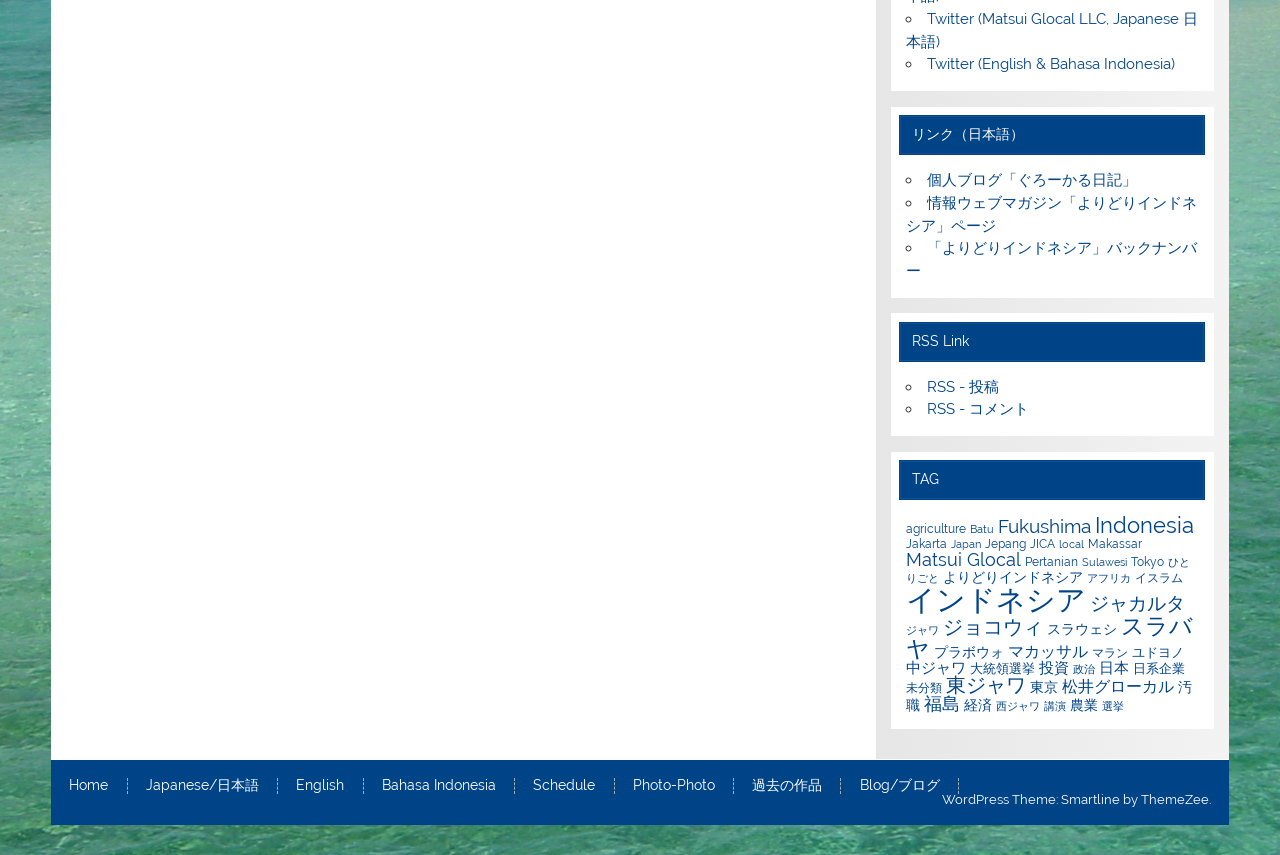Please identify the bounding box coordinates of where to click in order to follow the instruction: "Click on the link to Twitter in Japanese".

[0.708, 0.011, 0.936, 0.059]